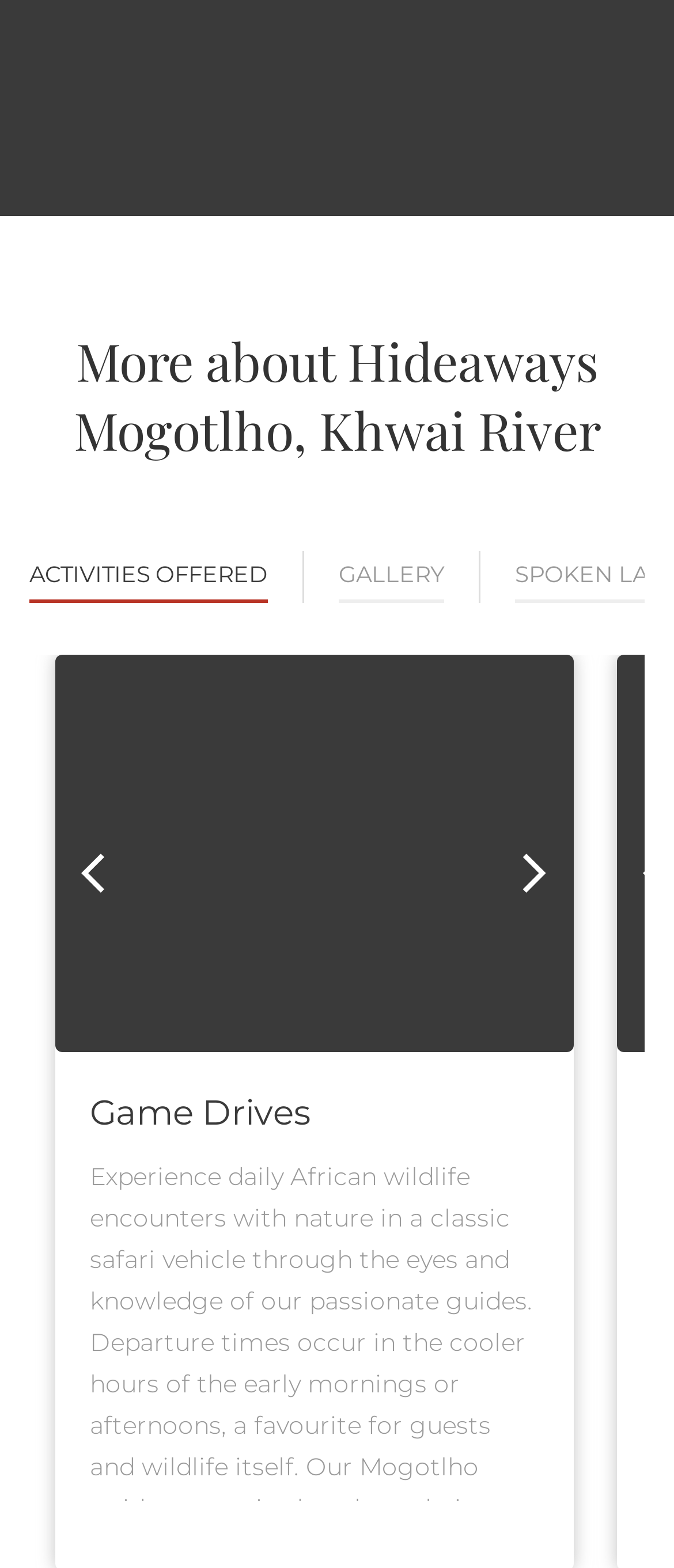Please provide a comprehensive answer to the question below using the information from the image: How many tabs are in the tablist?

The tablist has three tabs, labeled '1 of 3', '2 of 3', and '3 of 3', indicating that there are three tabs in total.